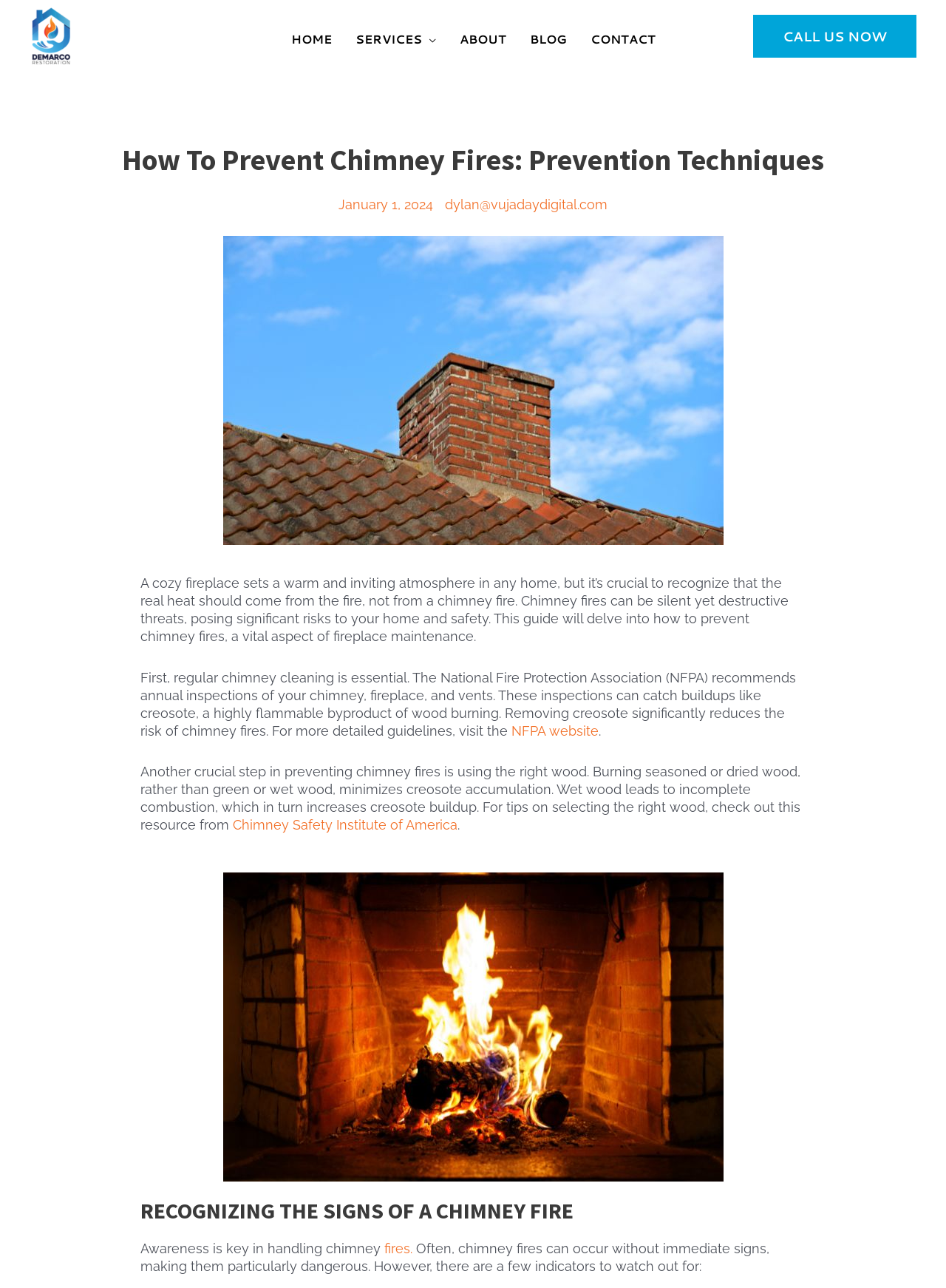Specify the bounding box coordinates of the area that needs to be clicked to achieve the following instruction: "Navigate to the HOME page".

[0.295, 0.023, 0.363, 0.037]